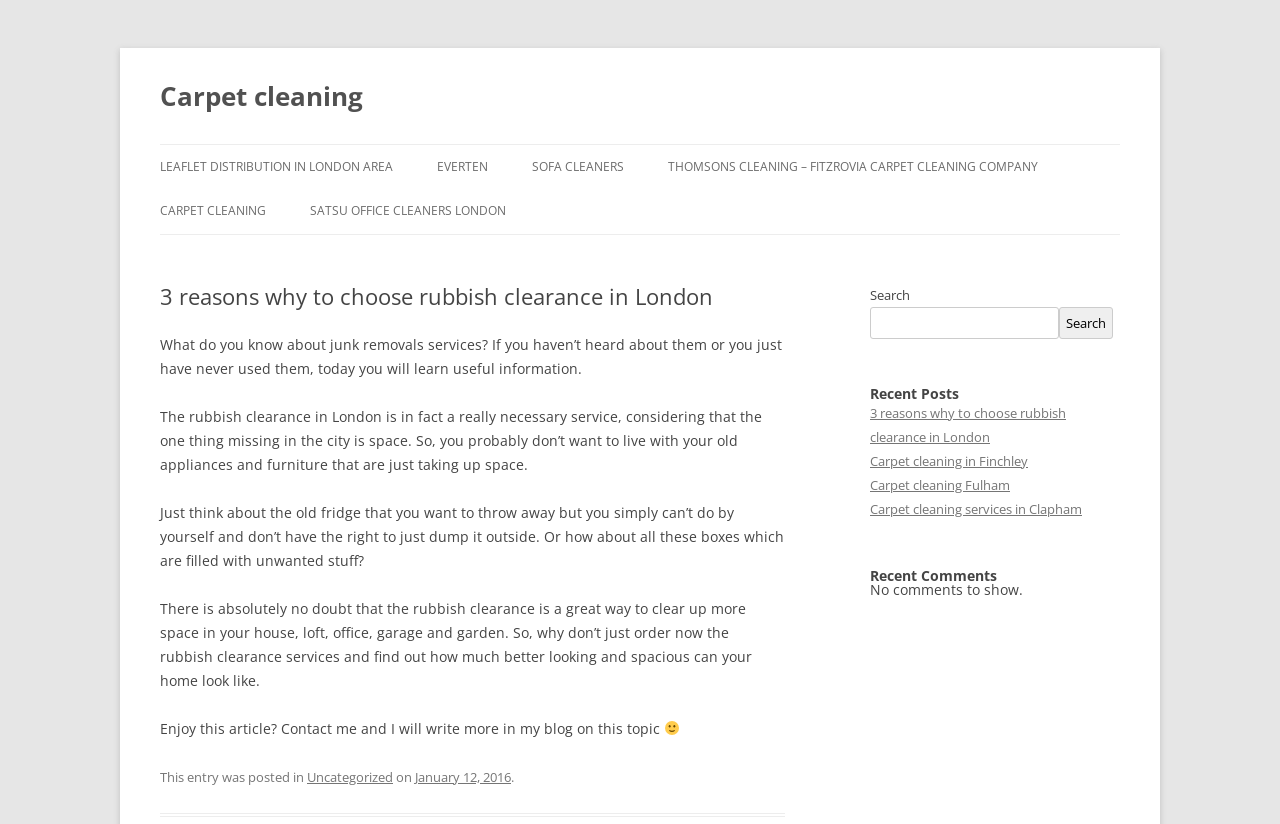Pinpoint the bounding box coordinates of the clickable area necessary to execute the following instruction: "Click on the 'Carpet cleaning' link". The coordinates should be given as four float numbers between 0 and 1, namely [left, top, right, bottom].

[0.125, 0.087, 0.284, 0.146]